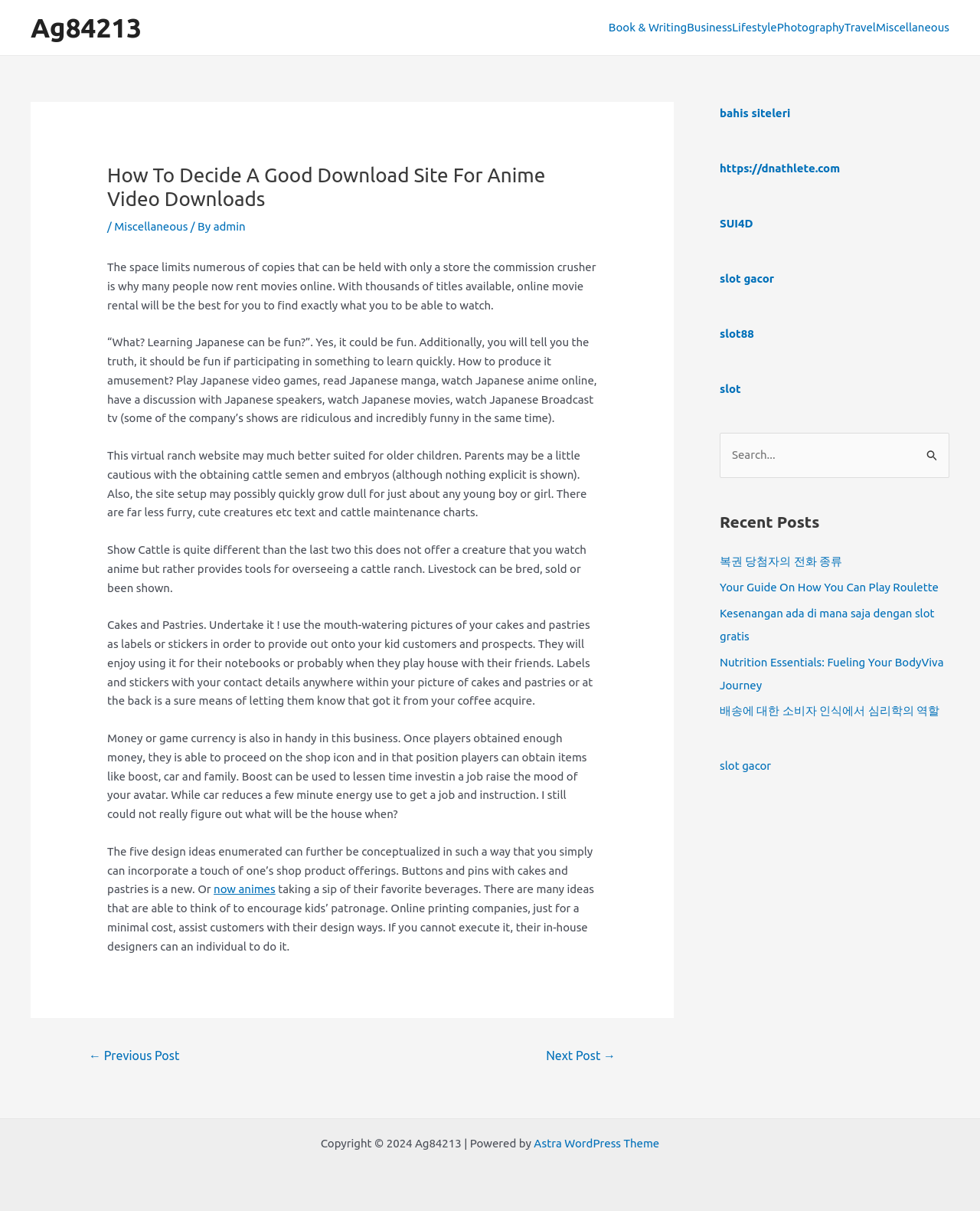What is the purpose of the website?
Give a comprehensive and detailed explanation for the question.

I inferred the purpose of the website by reading the article content, which provides information and guidance on how to decide a good download site for anime video downloads, indicating that the website's purpose is to provide informative content to its users.